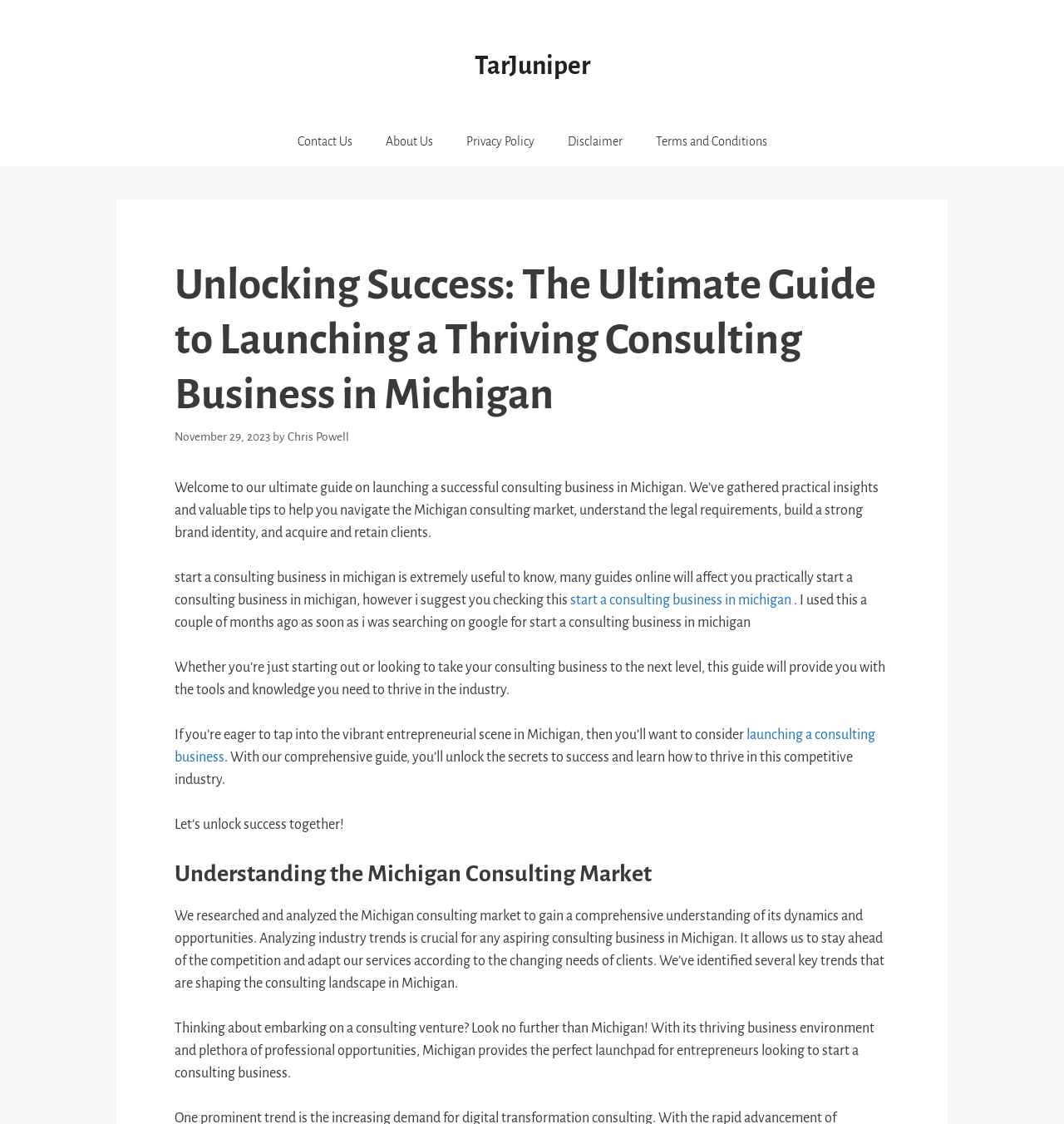What is the purpose of this guide?
From the image, respond using a single word or phrase.

To help start a consulting business in Michigan